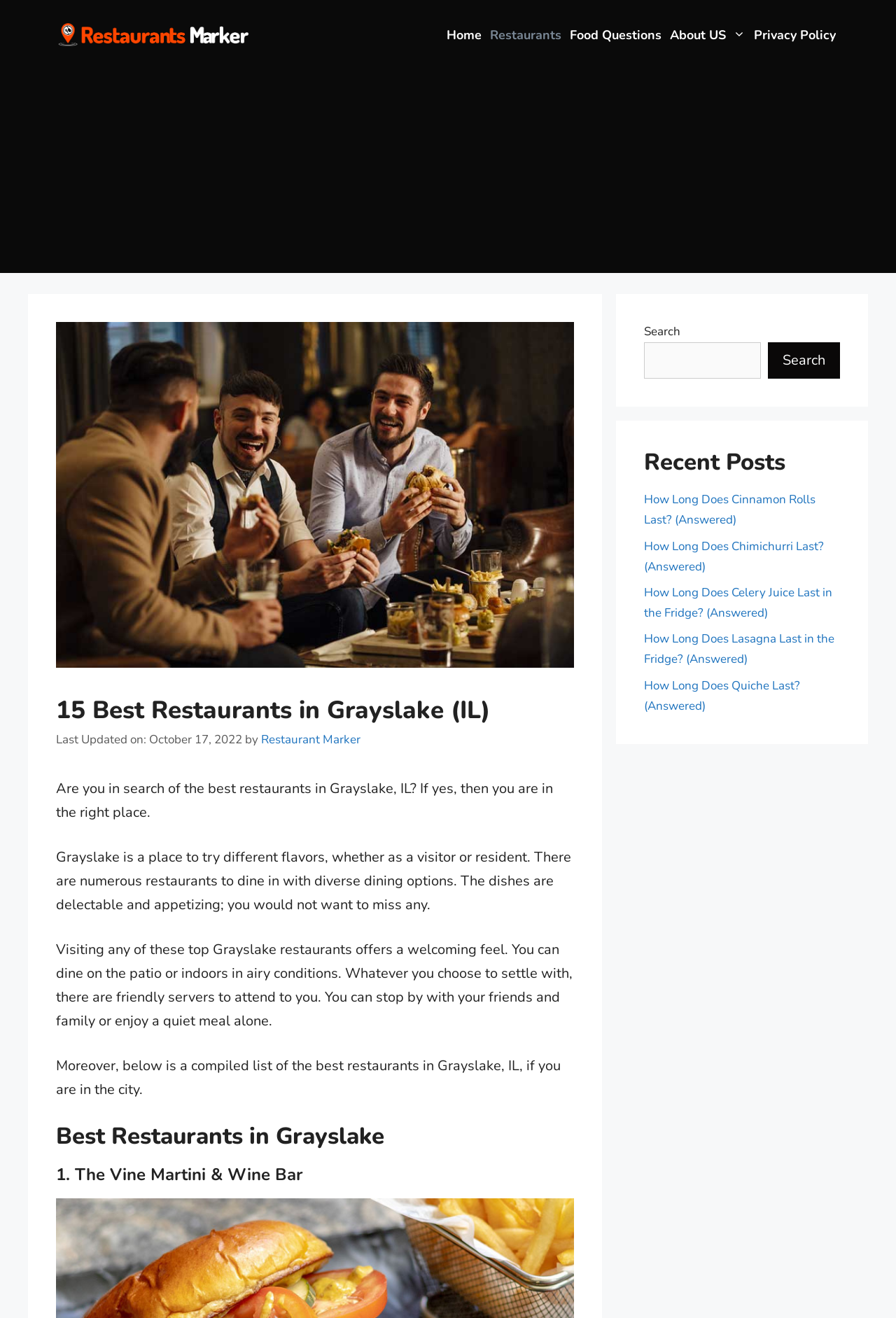Determine the bounding box coordinates of the clickable region to carry out the instruction: "Visit the Restaurants Marker website".

[0.062, 0.019, 0.281, 0.033]